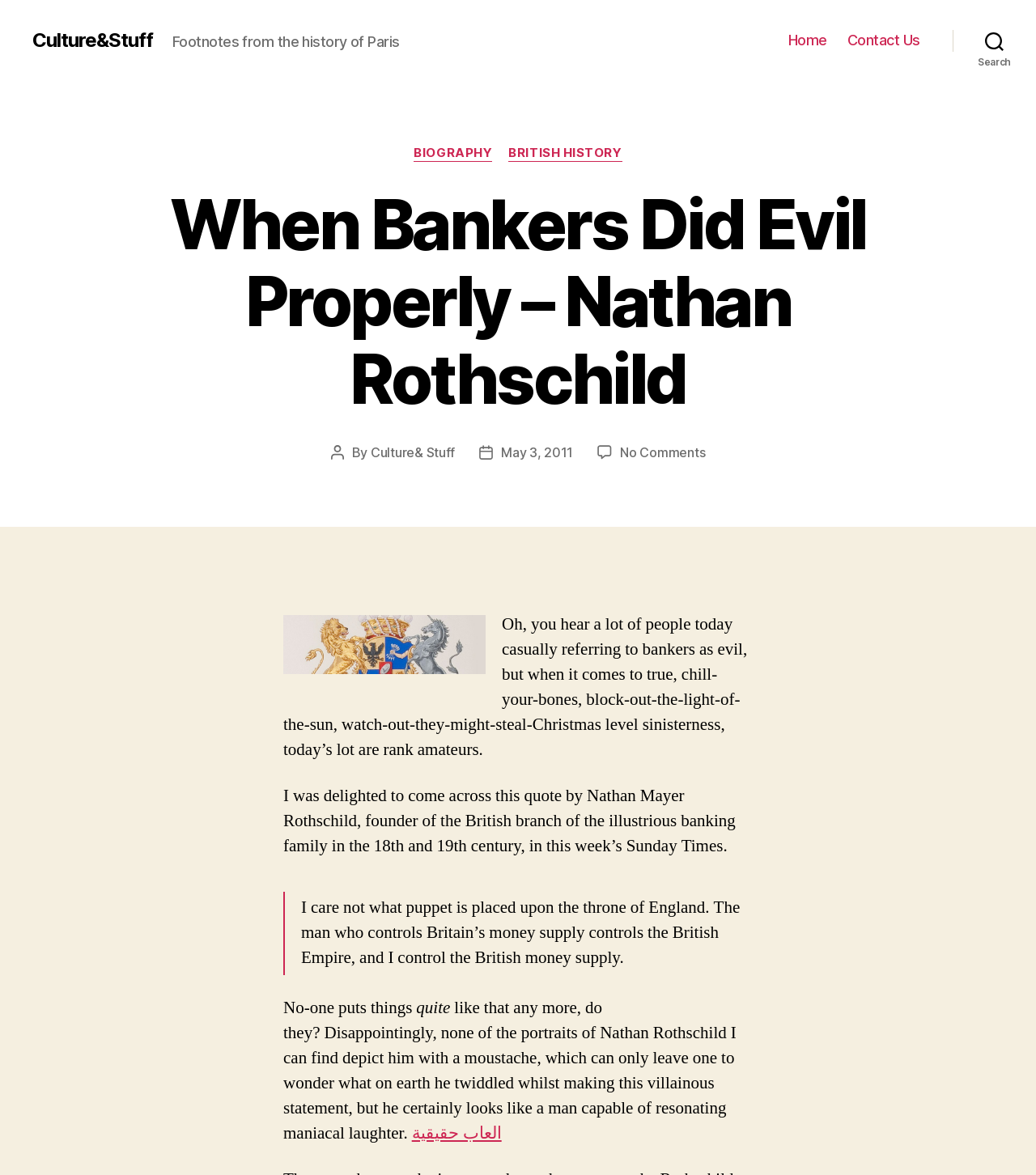Answer the question below using just one word or a short phrase: 
What is the name of the founder of the British branch of the Rothschild banking family?

Nathan Mayer Rothschild